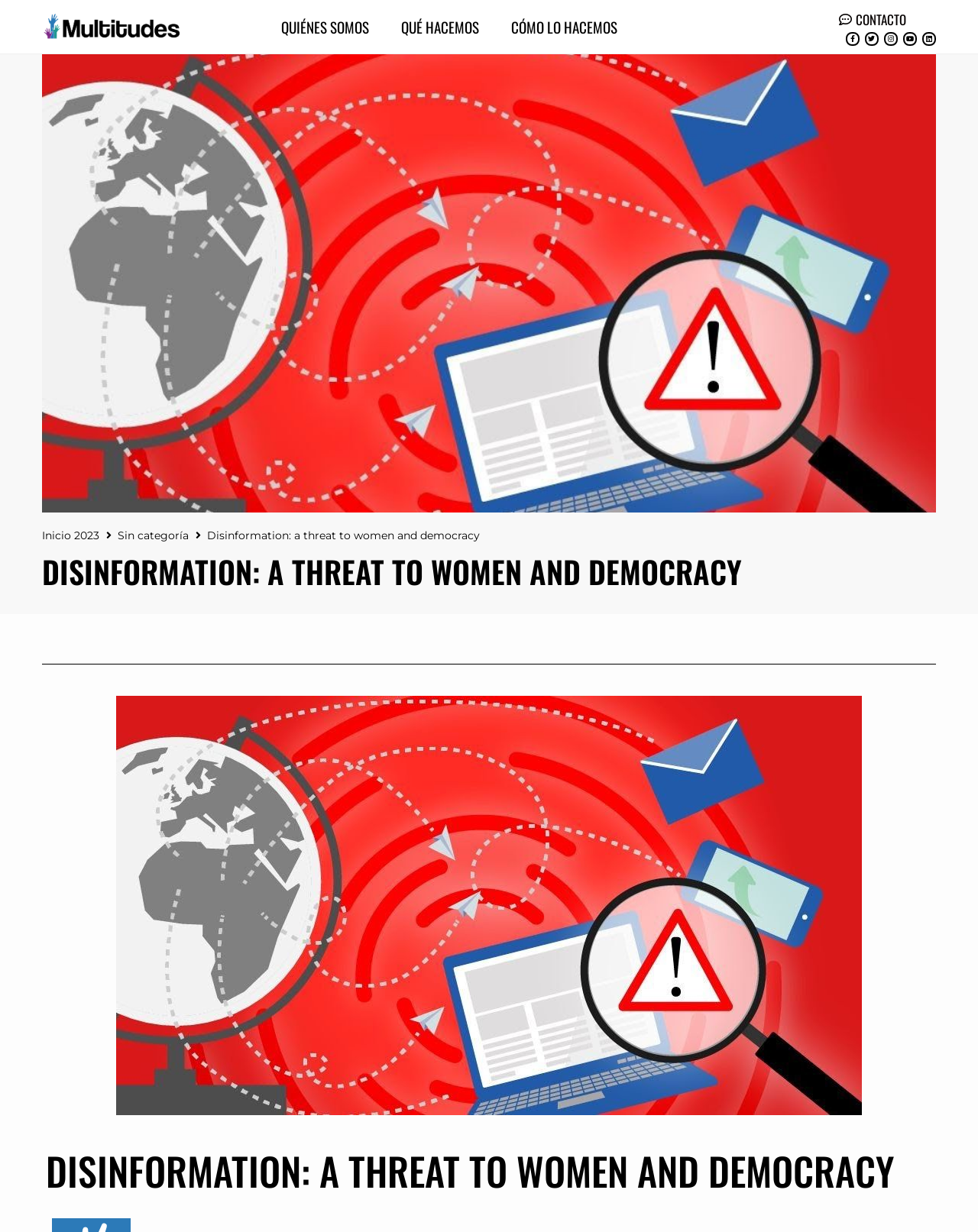What is the name of the image at the top of the webpage?
From the image, respond using a single word or phrase.

IMG-0116 (1)